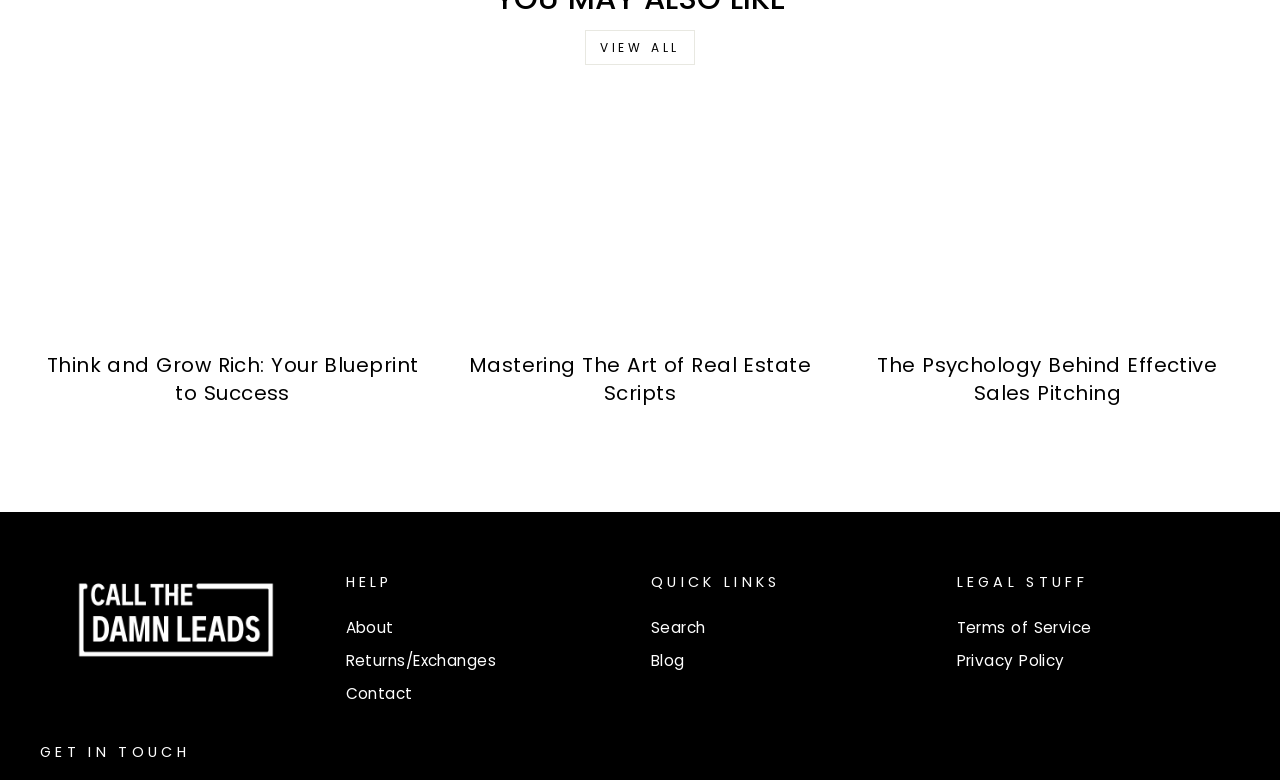Pinpoint the bounding box coordinates of the clickable element to carry out the following instruction: "search for a topic."

[0.509, 0.785, 0.551, 0.823]